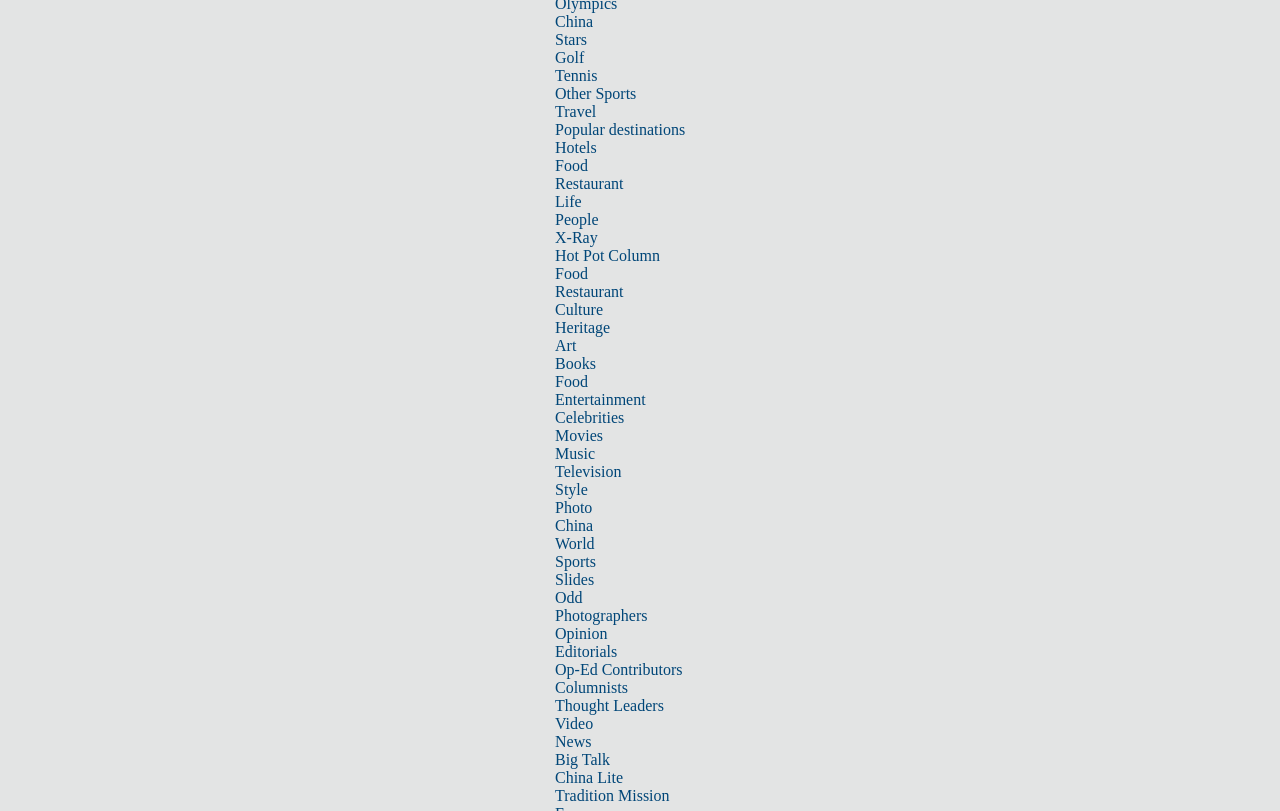Please find the bounding box for the UI component described as follows: "Tradition Mission".

[0.434, 0.97, 0.523, 0.991]